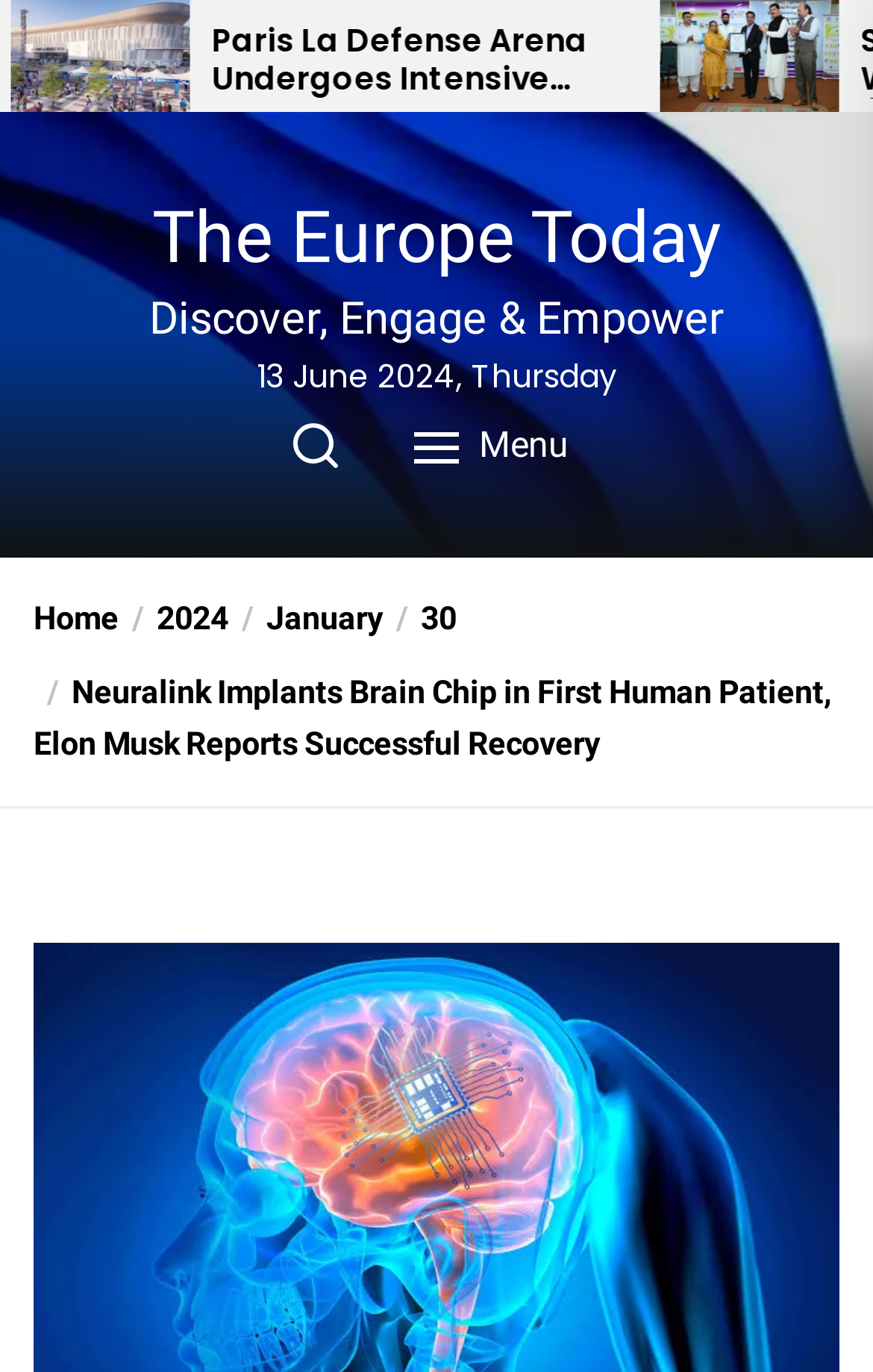Please specify the bounding box coordinates of the element that should be clicked to execute the given instruction: 'read news from January 30, 2024'. Ensure the coordinates are four float numbers between 0 and 1, expressed as [left, top, right, bottom].

[0.438, 0.438, 0.523, 0.466]